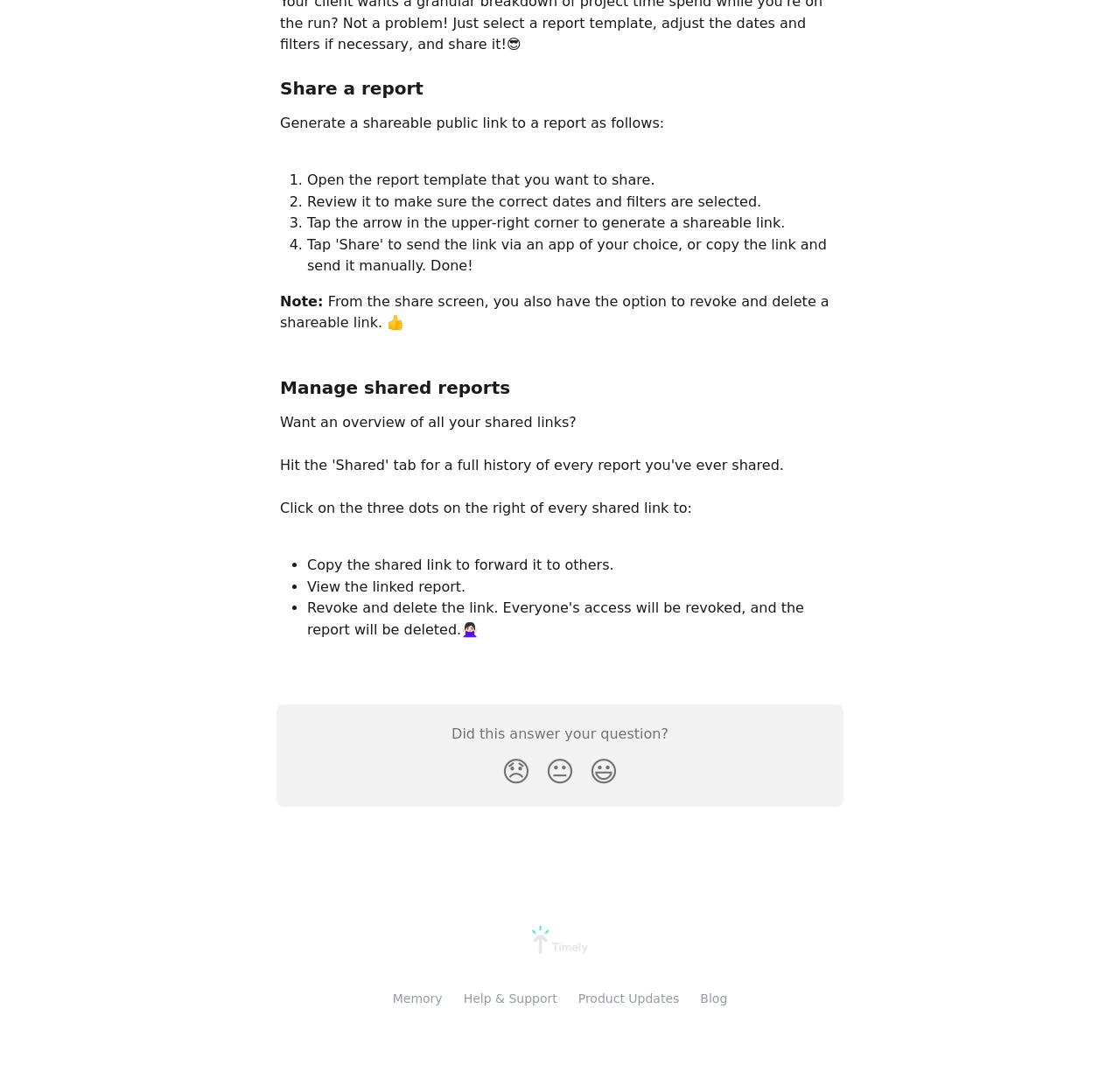Find the bounding box coordinates for the area you need to click to carry out the instruction: "Click on the 'Timely Help Center' link". The coordinates should be four float numbers between 0 and 1, indicated as [left, top, right, bottom].

[0.475, 0.861, 0.525, 0.878]